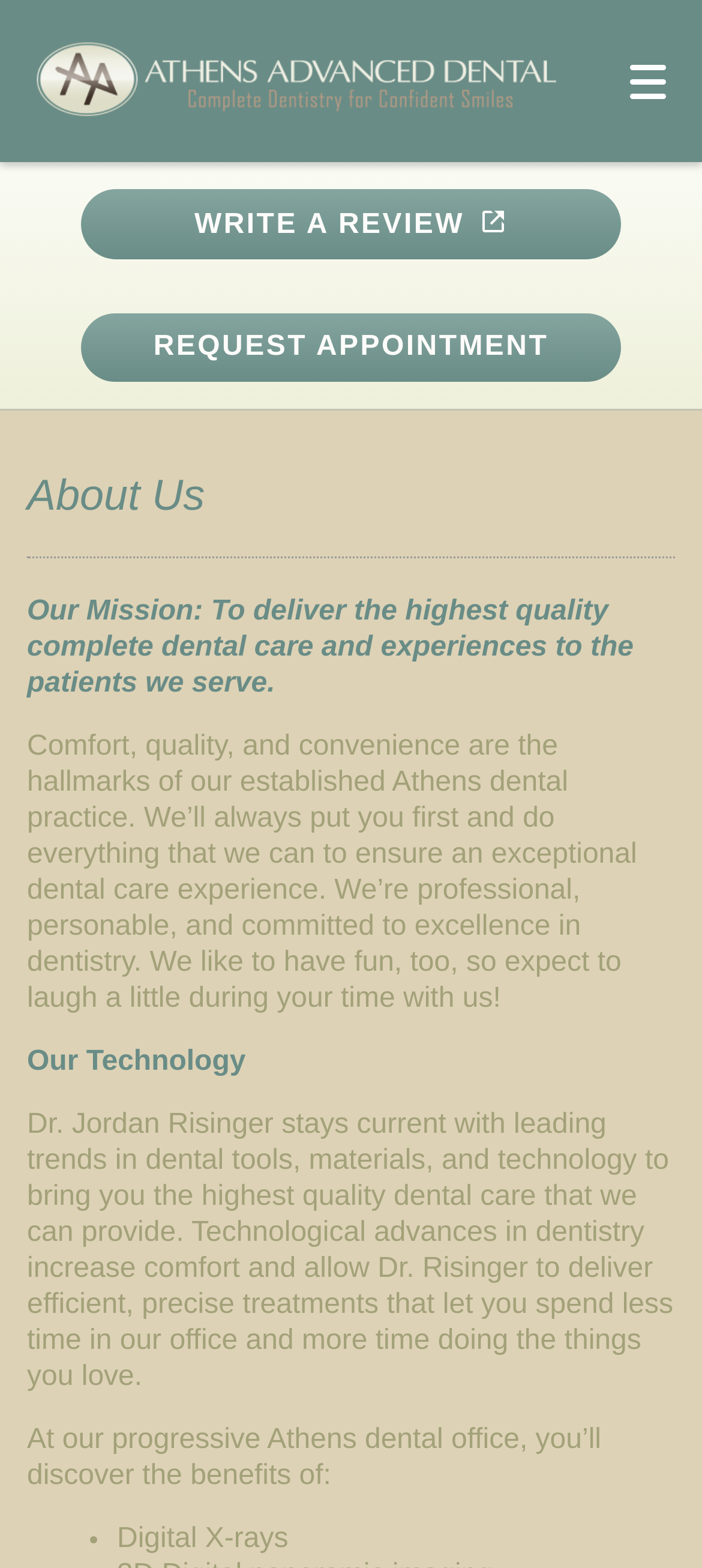Extract the bounding box coordinates of the UI element described: "Directions". Provide the coordinates in the format [left, top, right, bottom] with values ranging from 0 to 1.

[0.407, 0.674, 0.595, 0.74]